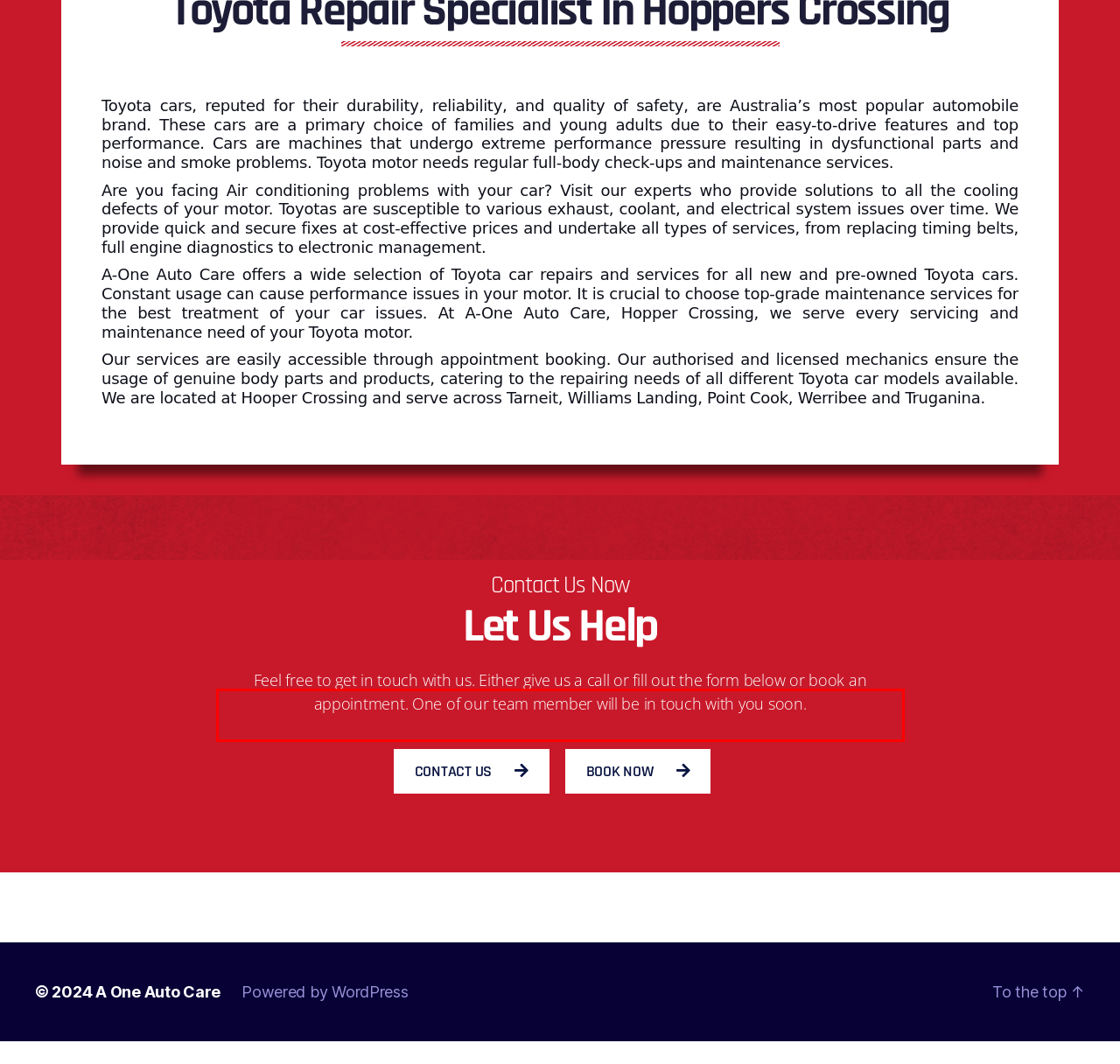Examine the webpage screenshot, find the red bounding box, and extract the text content within this marked area.

Feel free to get in touch with us. Either give us a call or fill out the form below or book an appointment. One of our team member will be in touch with you soon.